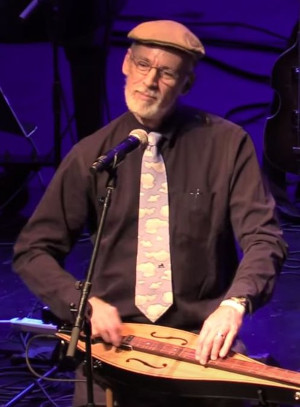Give a comprehensive caption for the image.

In this vibrant performance scene, a musician is engaging the audience with heartfelt melodies played on a dulcimer, an Appalachian string instrument known for its sweet sound. He wears a stylish cap and a black shirt complemented by a playful tie featuring cloud patterns, which adds a whimsical touch to his appearance. The background is adorned with musical instruments, hinting at a lively atmosphere filled with music and creativity. The stage is illuminated in shades of purple, enhancing the overall charm of the performance. Music lovers can appreciate the warmth and passion this artist exudes, promising an unforgettable musical experience.